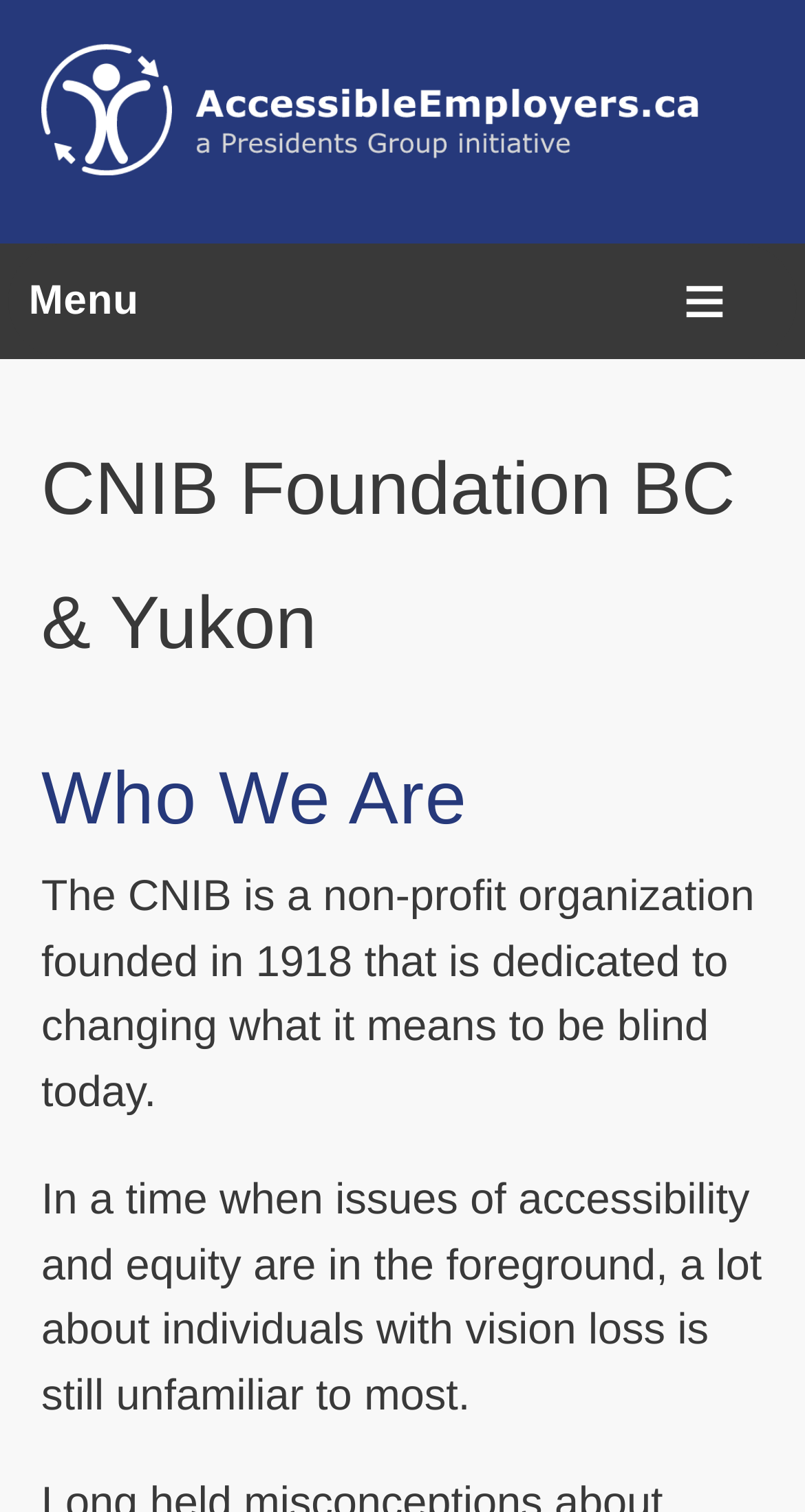What is the relationship between vision loss and society? Based on the image, give a response in one word or a short phrase.

Unfamiliarity